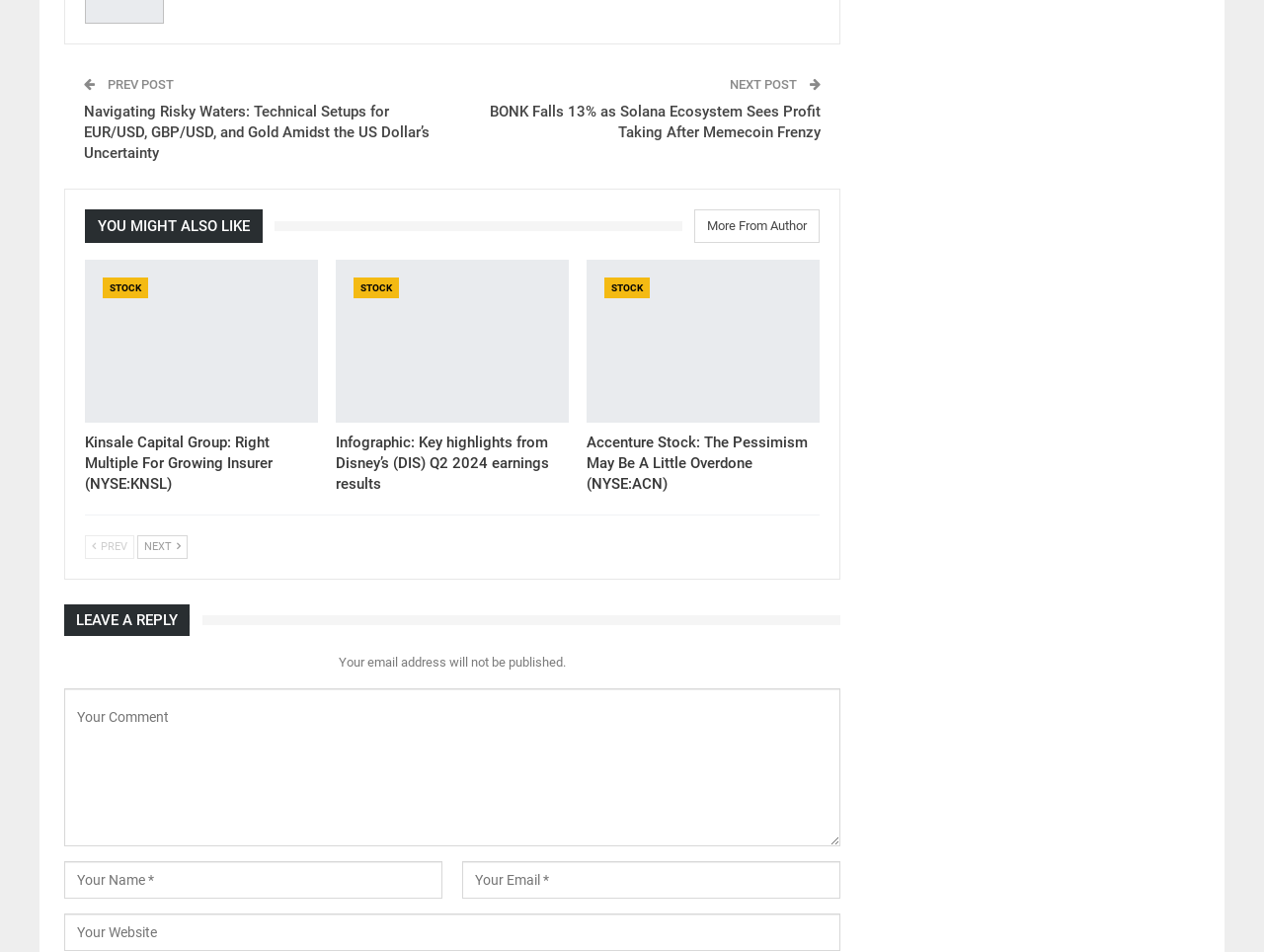How many 'STOCK' links are there?
Using the image as a reference, answer with just one word or a short phrase.

3